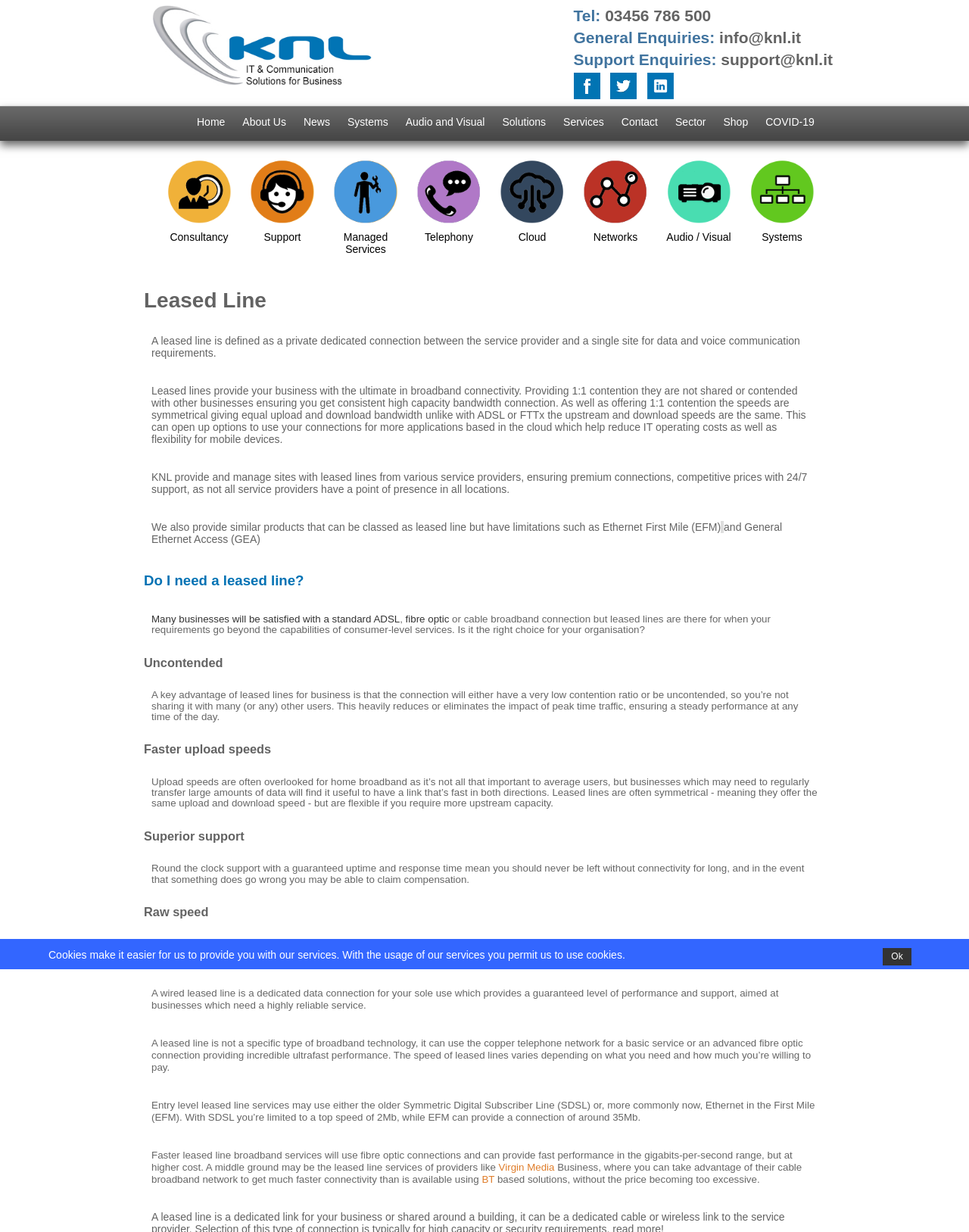Use one word or a short phrase to answer the question provided: 
What is the name of the company that provides cable broadband network?

Virgin Media